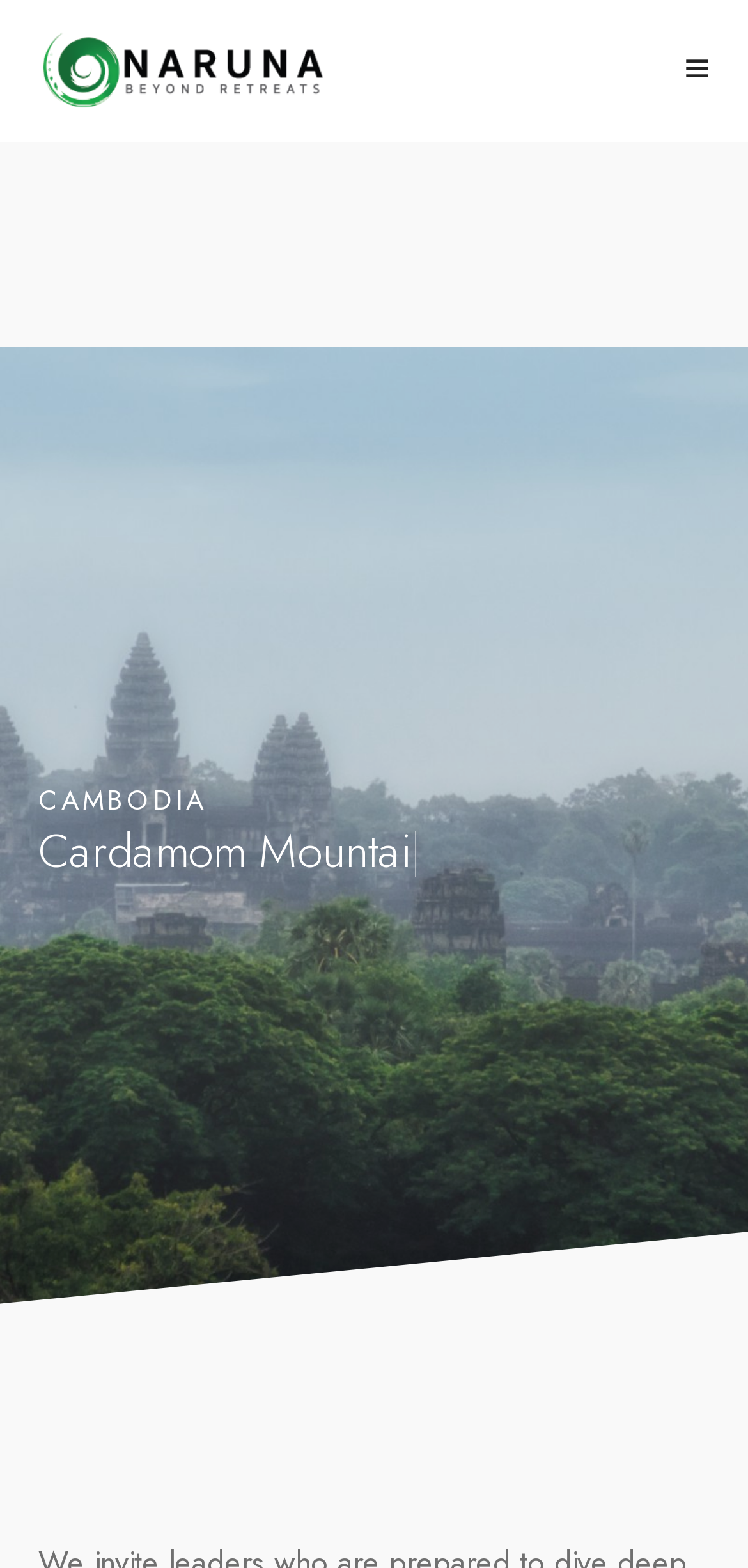Generate a thorough explanation of the webpage's elements.

The webpage appears to be a retreat center's website, specifically focused on Cambodia Cardamom Retreats. At the top of the page, there is a prominent link spanning the entire width of the page. Below this, there are two layout tables positioned side by side, each containing a link. The left table has a link with no text, while the right table has a link with an icon represented by the Unicode character '\ue68e'.

Further down the page, there is a large heading that reads "Cardamom Mountains" with "CAMBODIA" written in a smaller text above it. The heading takes up most of the page's width. At the bottom of the page, there is another link with an icon represented by the Unicode character '\uf106', positioned near the right edge of the page.

The overall content of the webpage suggests that it is an introduction or a landing page for the retreat center, with a focus on the Cardamom Mountains in Cambodia. The pre-retreat interview and process mentioned in the meta description are not explicitly mentioned on the page, but the links and layout suggest that the page may be a gateway to more information or a registration process.